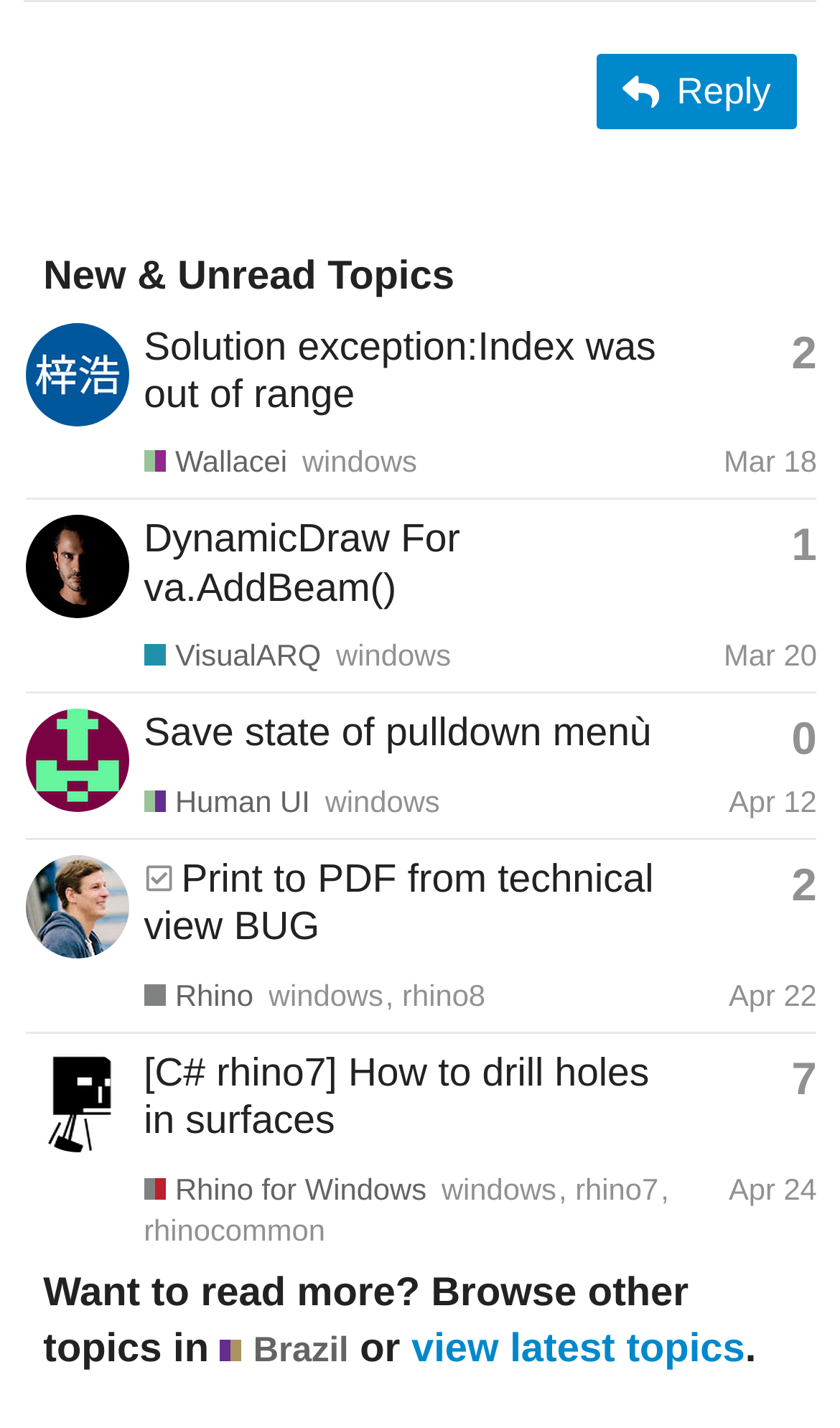Provide a thorough and detailed response to the question by examining the image: 
How many replies does the fourth topic have?

I looked at the fourth row in the table and found the text 'This topic has 2 replies' indicating the number of replies for the topic 'Print to PDF from technical view BUG'.